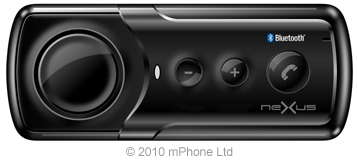Use a single word or phrase to answer the following:
What year was the device produced?

2010